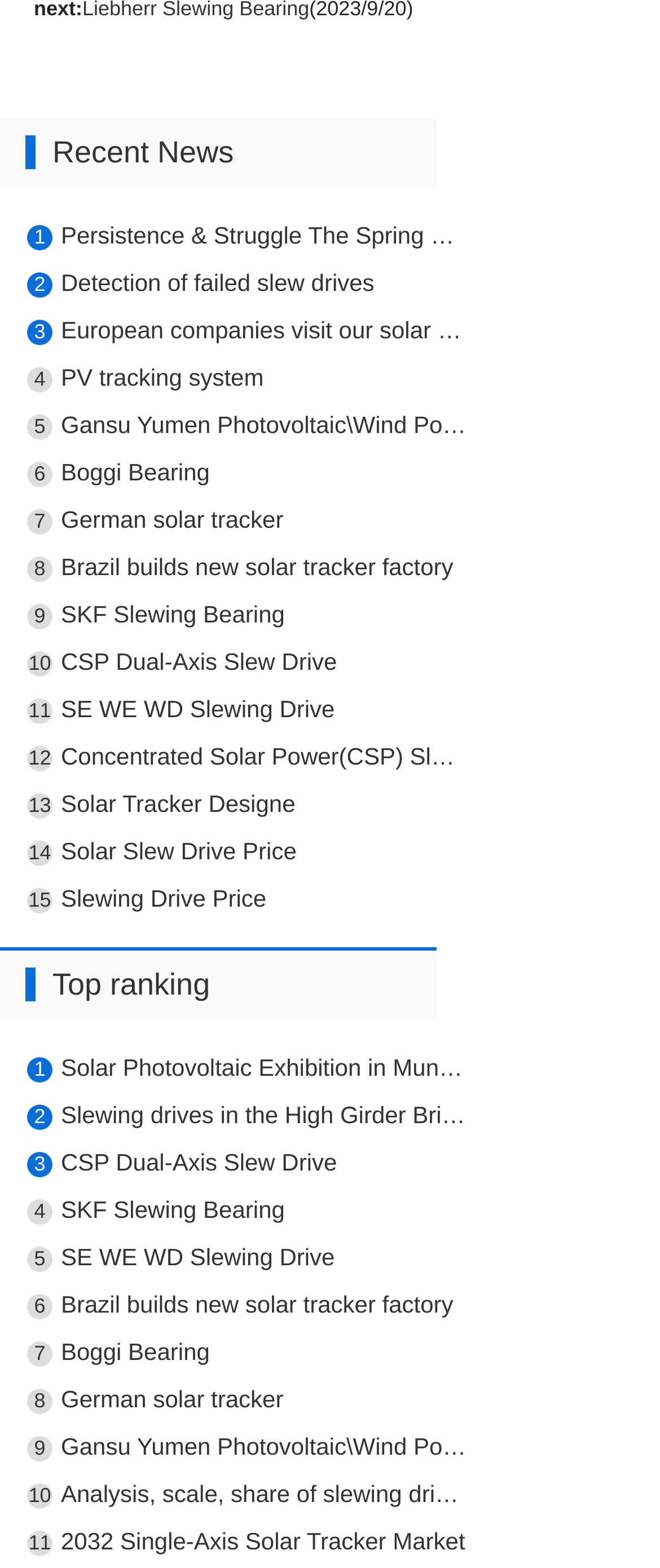Determine the bounding box coordinates in the format (top-left x, top-left y, bottom-right x, bottom-right y). Ensure all values are floating point numbers between 0 and 1. Identify the bounding box of the UI element described by: 4SKF Slewing Bearing

[0.041, 0.756, 0.708, 0.786]